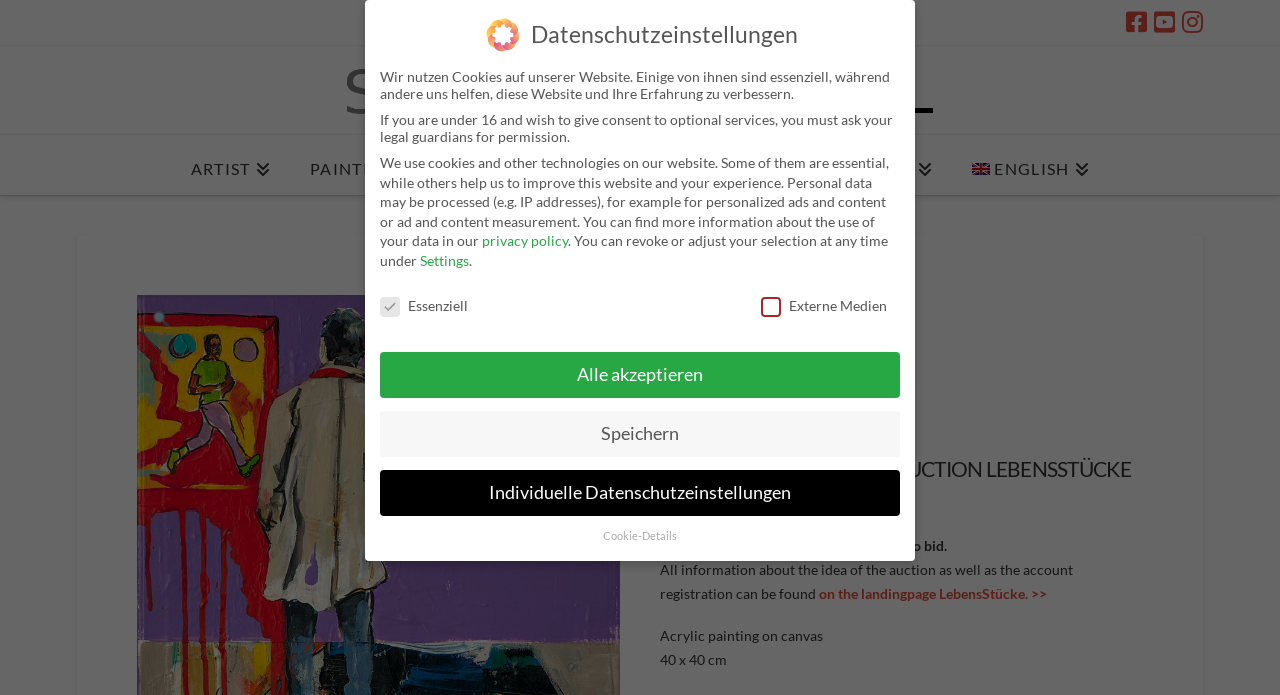Identify the bounding box coordinates for the UI element described by the following text: "alt="LebensStücke Auktion Museumstag" title="museumstag_001_2021_40x40_x800"". Provide the coordinates as four float numbers between 0 and 1, in the format [left, top, right, bottom].

[0.107, 0.757, 0.484, 0.782]